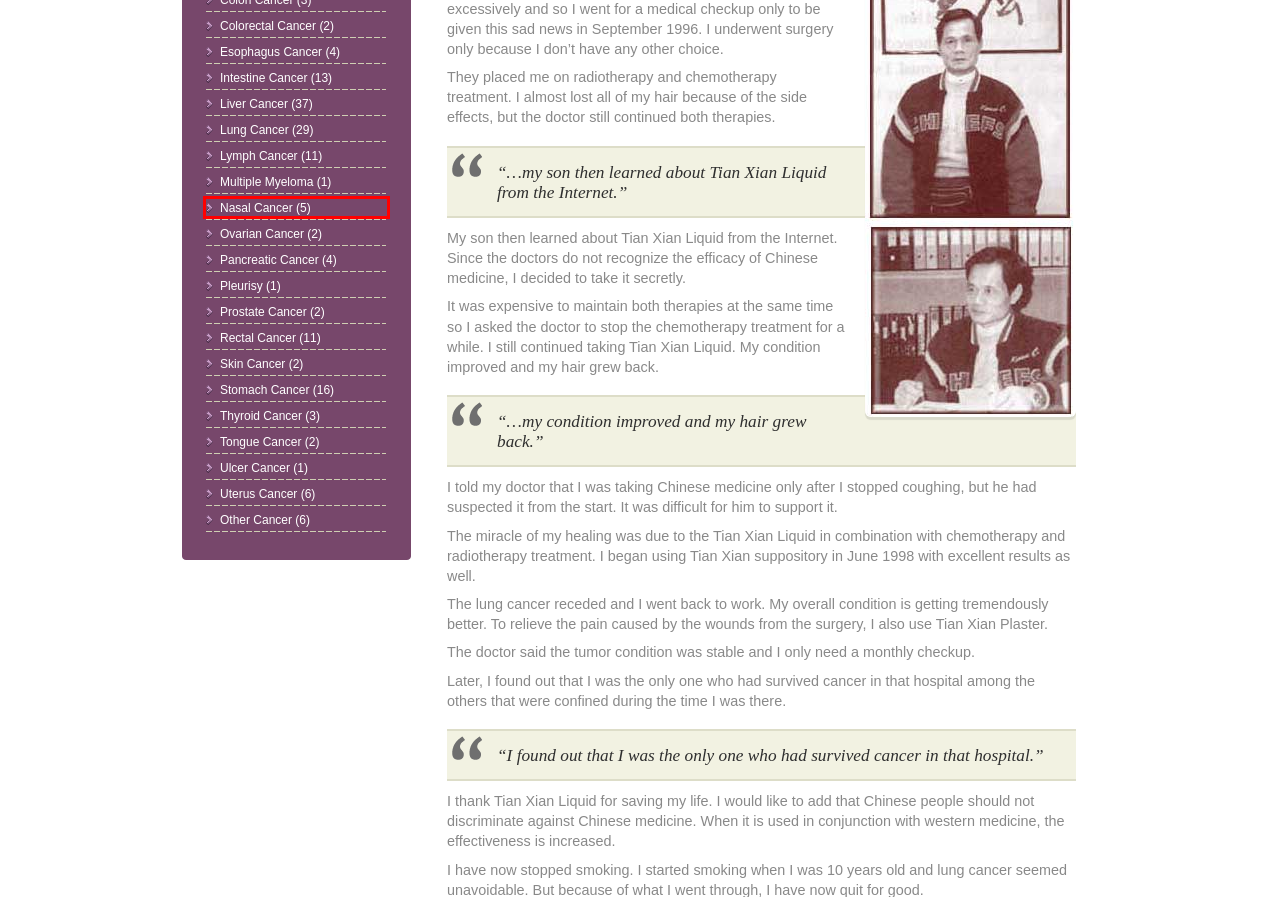Analyze the screenshot of a webpage that features a red rectangle bounding box. Pick the webpage description that best matches the new webpage you would see after clicking on the element within the red bounding box. Here are the candidates:
A. Pleurisy «  Cancer Herbal
B. Other Cancer «  Cancer Herbal
C. Lung Cancer «  Cancer Herbal
D. Uterus Cancer «  Cancer Herbal
E. Pancreatic Cancer «  Cancer Herbal
F. Thyroid Cancer «  Cancer Herbal
G. Nasal Cancer «  Cancer Herbal
H. Prostate Cancer «  Cancer Herbal

G